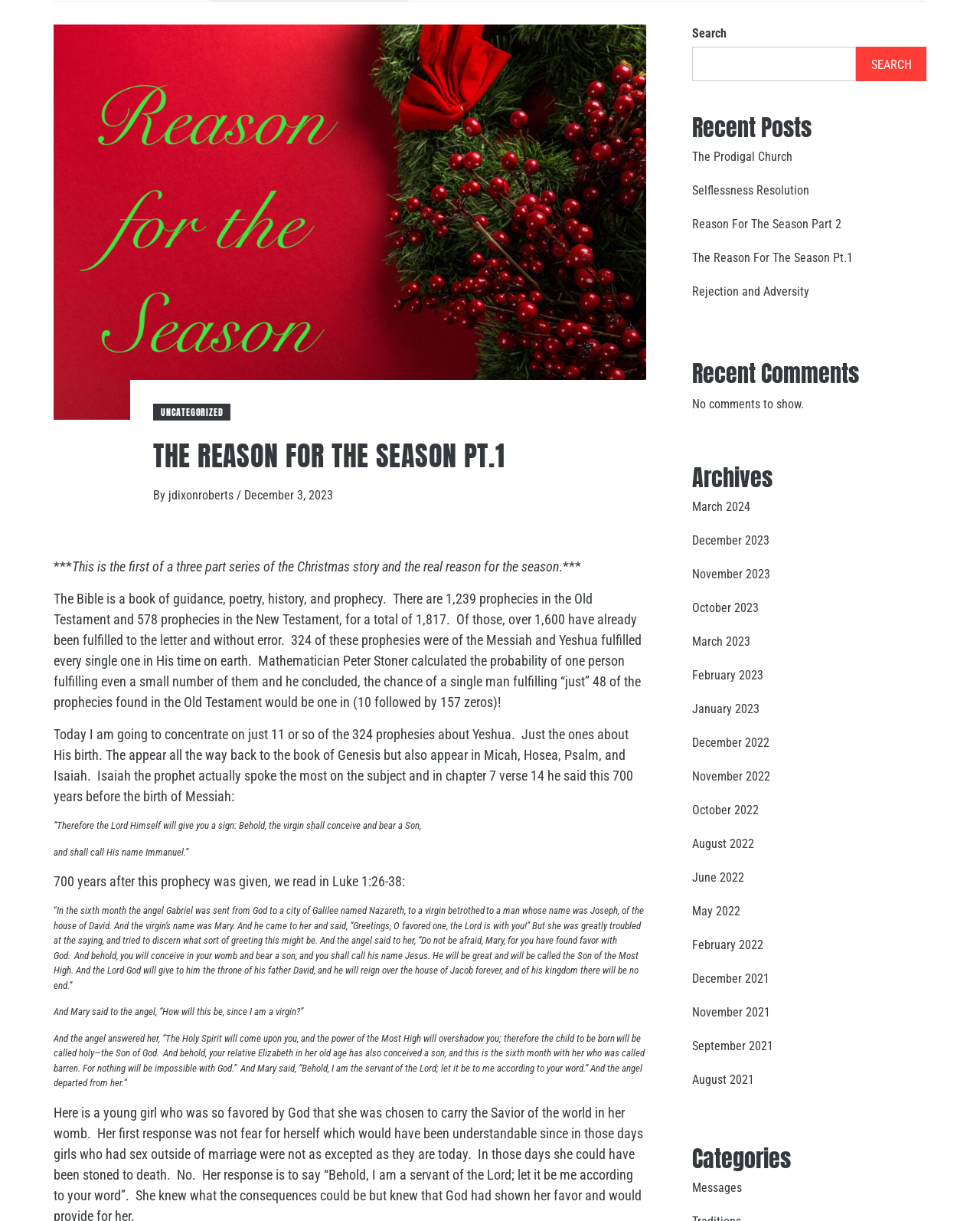Find the UI element described as: "Messages" and predict its bounding box coordinates. Ensure the coordinates are four float numbers between 0 and 1, [left, top, right, bottom].

[0.706, 0.966, 0.757, 0.978]